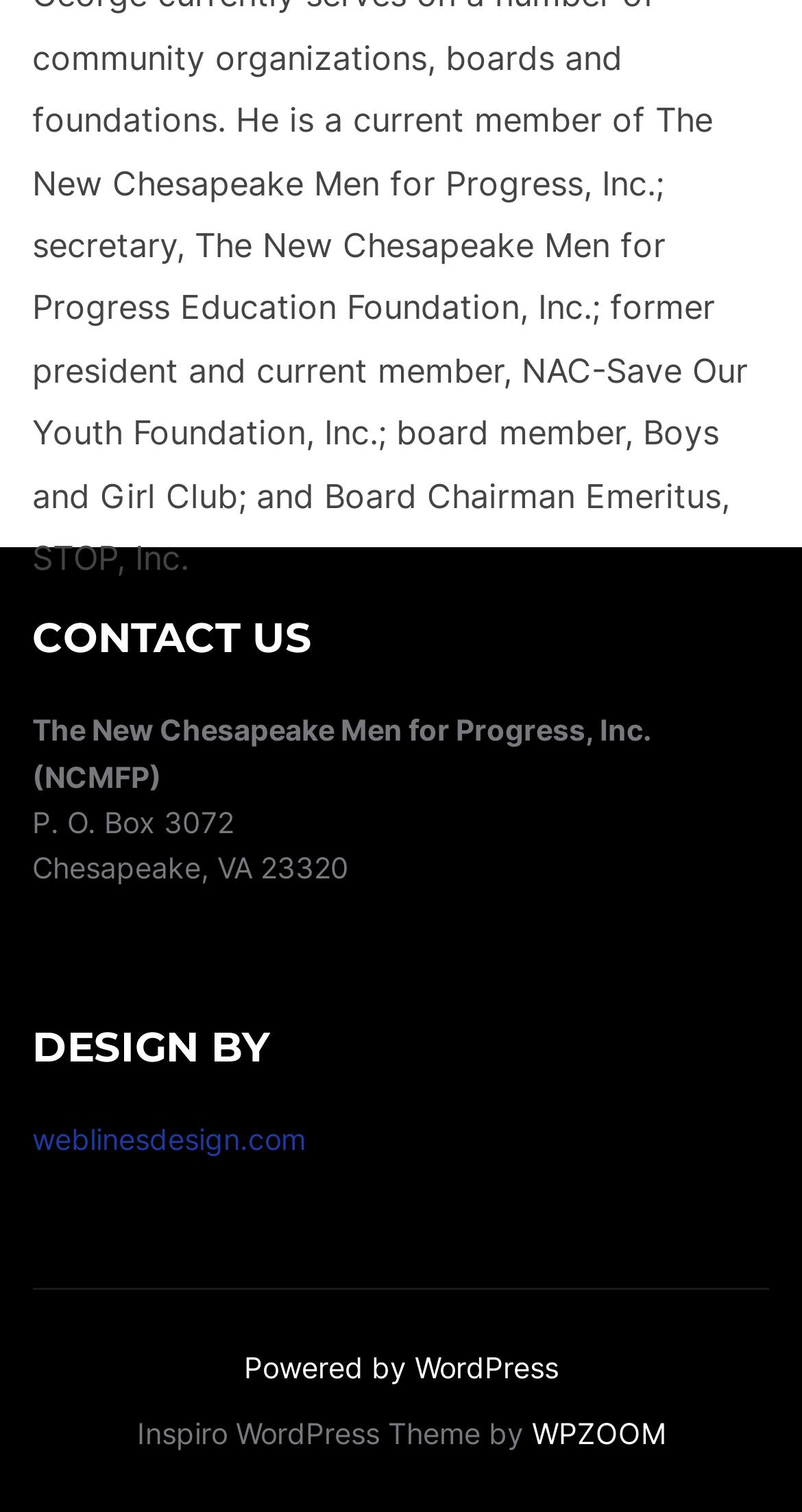Analyze the image and deliver a detailed answer to the question: What is the city and state of the organization's address?

I found the city and state of the organization's address by looking at the footer section of the webpage, where it is written as 'P. O. Box 3072, Chesapeake, VA 23320'.